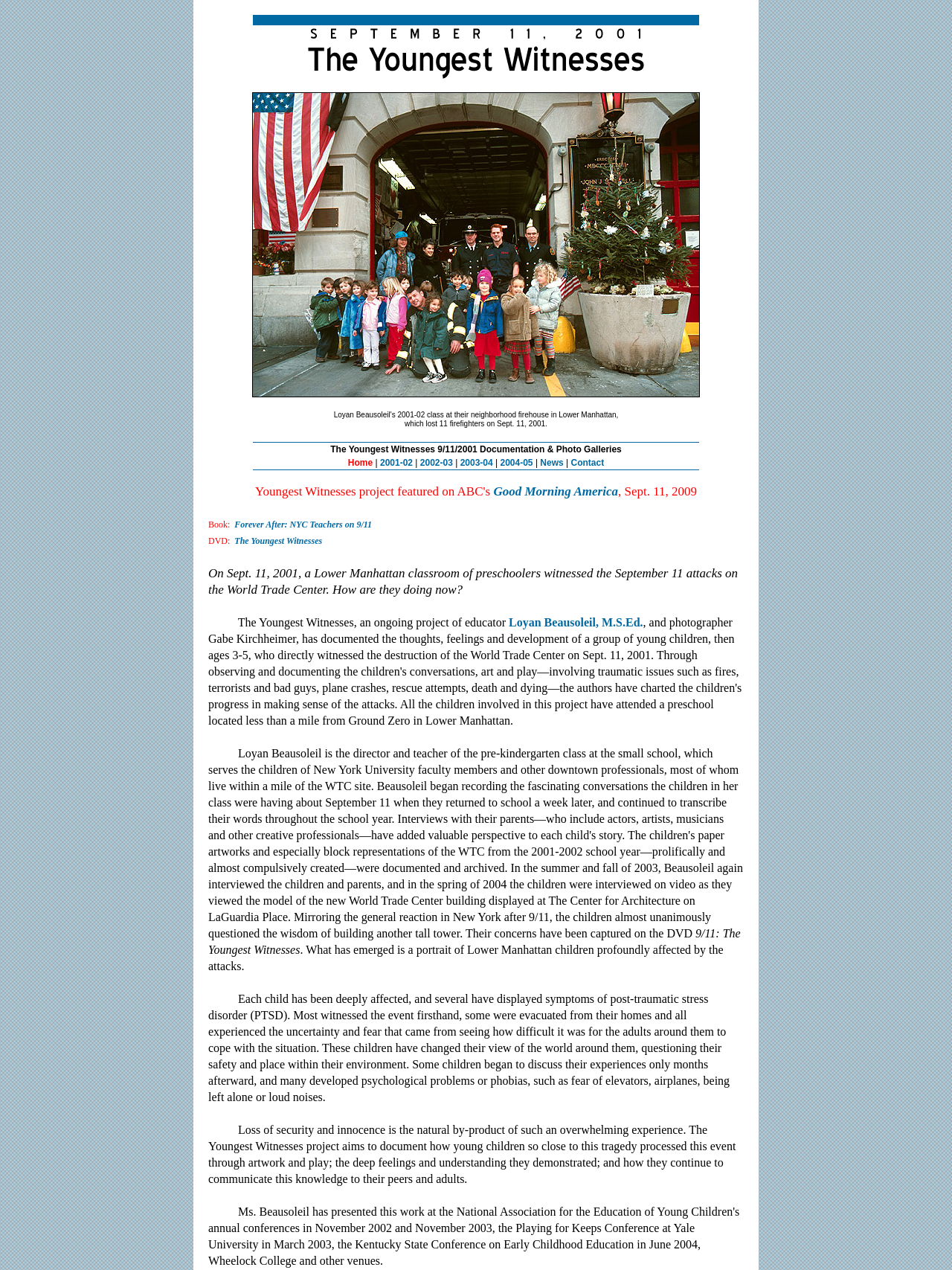How many firefighters were lost on Sept. 11, 2001?
Answer the question based on the image using a single word or a brief phrase.

11